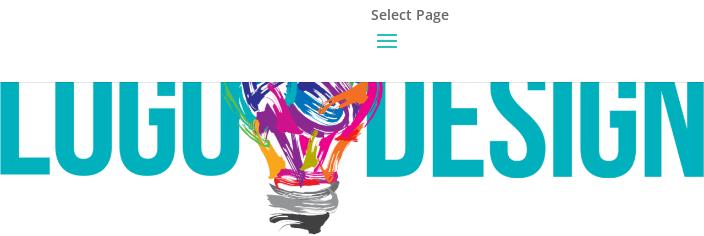Give a meticulous account of what the image depicts.

The image prominently displays the phrase "LOGO DESIGN" with a colorful, artistic lightbulb integrated into the design, symbolizing creativity and innovation. The vibrant colors swirling within the lightbulb suggest a mix of ideas and inspiration, which reflects the dynamic nature of logo creation. This striking visual underscores the article’s emphasis on the importance of a unique and memorable logo as a critical component of a brand's identity. Positioned above the image is the text "Select Page," indicating navigation options for the viewer, while the overall energetic design invites engagement with the content about effective logo design.